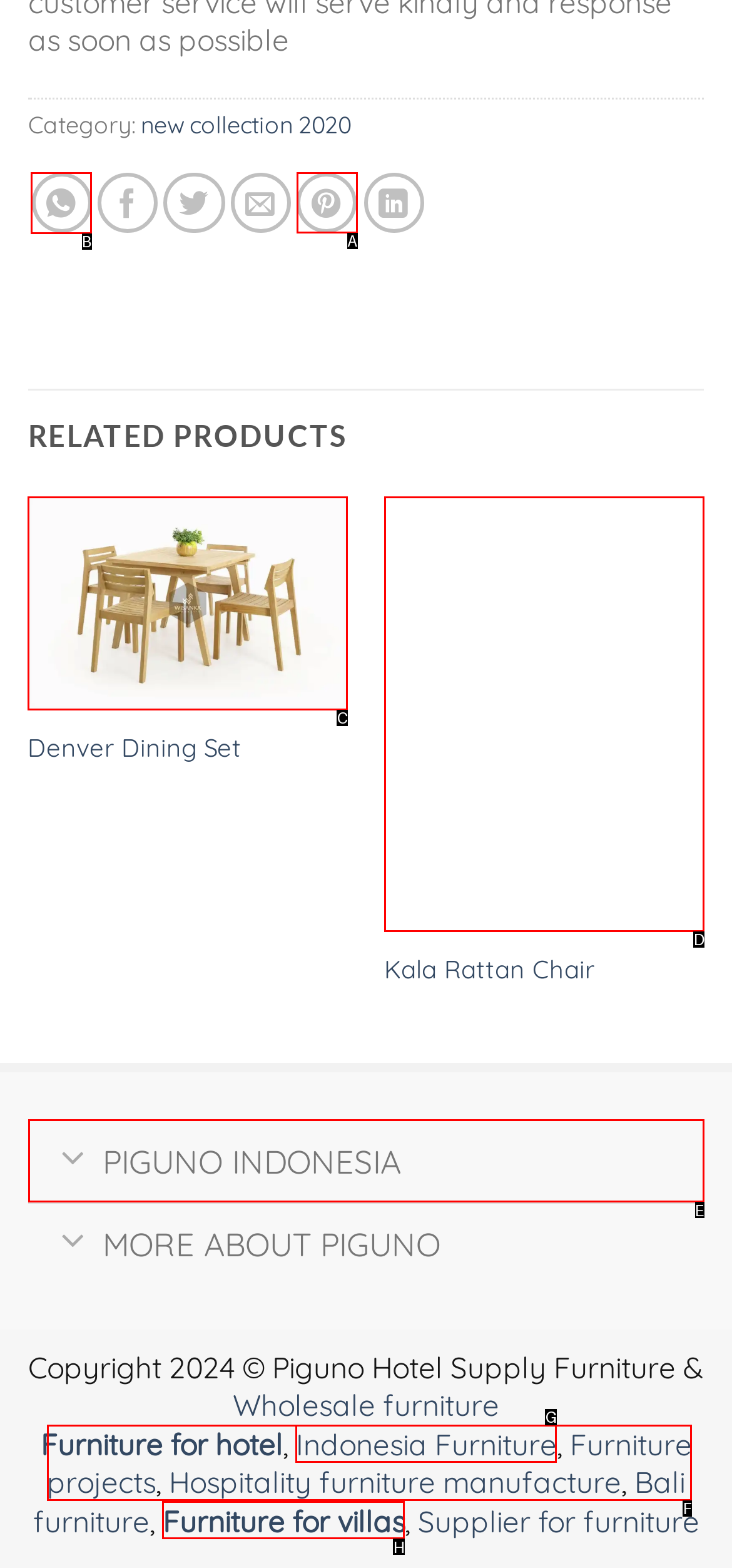For the task: Share on WhatsApp, tell me the letter of the option you should click. Answer with the letter alone.

B